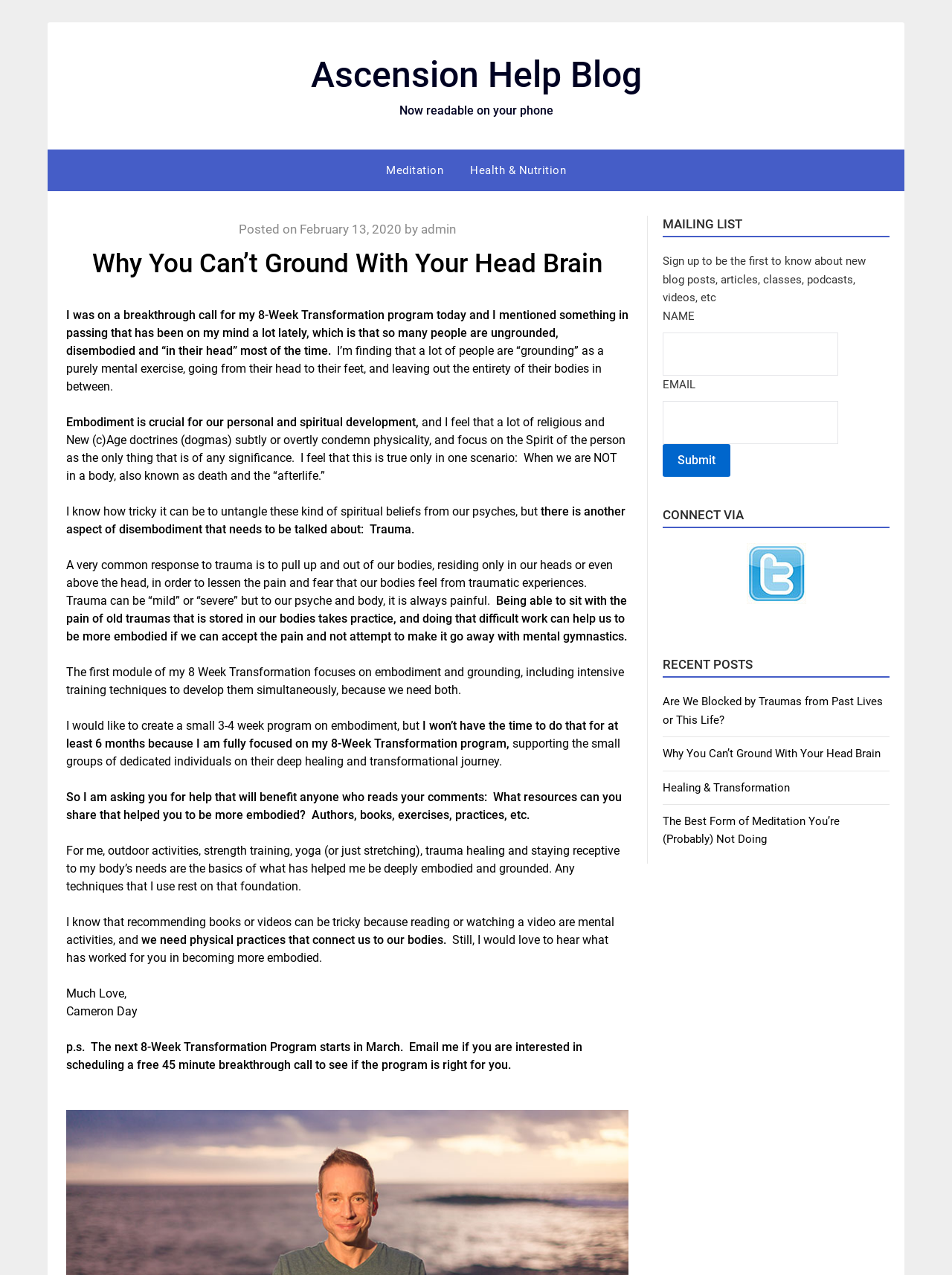What is the topic of the recent post mentioned in the sidebar?
Please provide a single word or phrase answer based on the image.

Traumas from past lives or this life